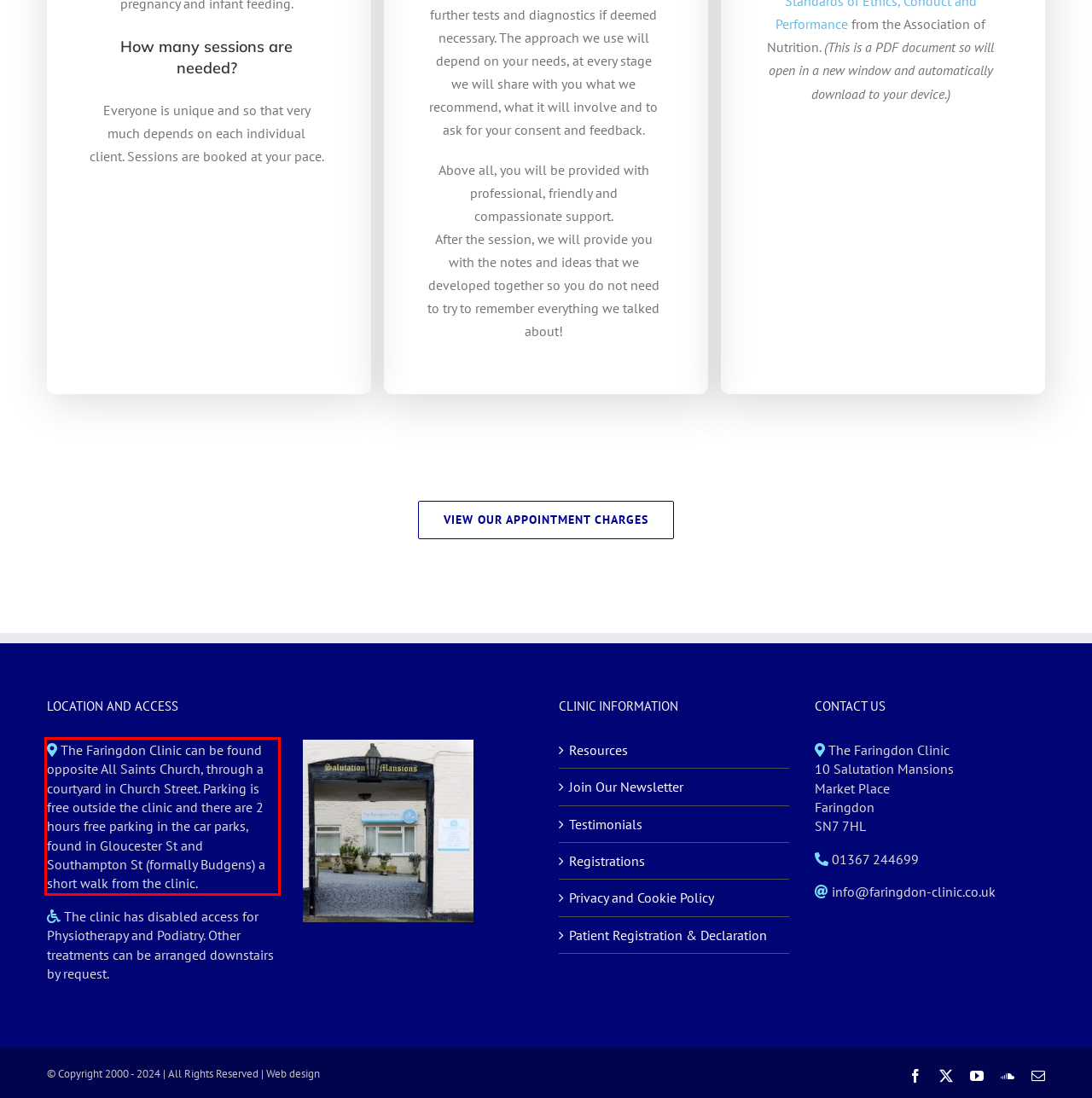Within the screenshot of a webpage, identify the red bounding box and perform OCR to capture the text content it contains.

The Faringdon Clinic can be found opposite All Saints Church, through a courtyard in Church Street. Parking is free outside the clinic and there are 2 hours free parking in the car parks, found in Gloucester St and Southampton St (formally Budgens) a short walk from the clinic.